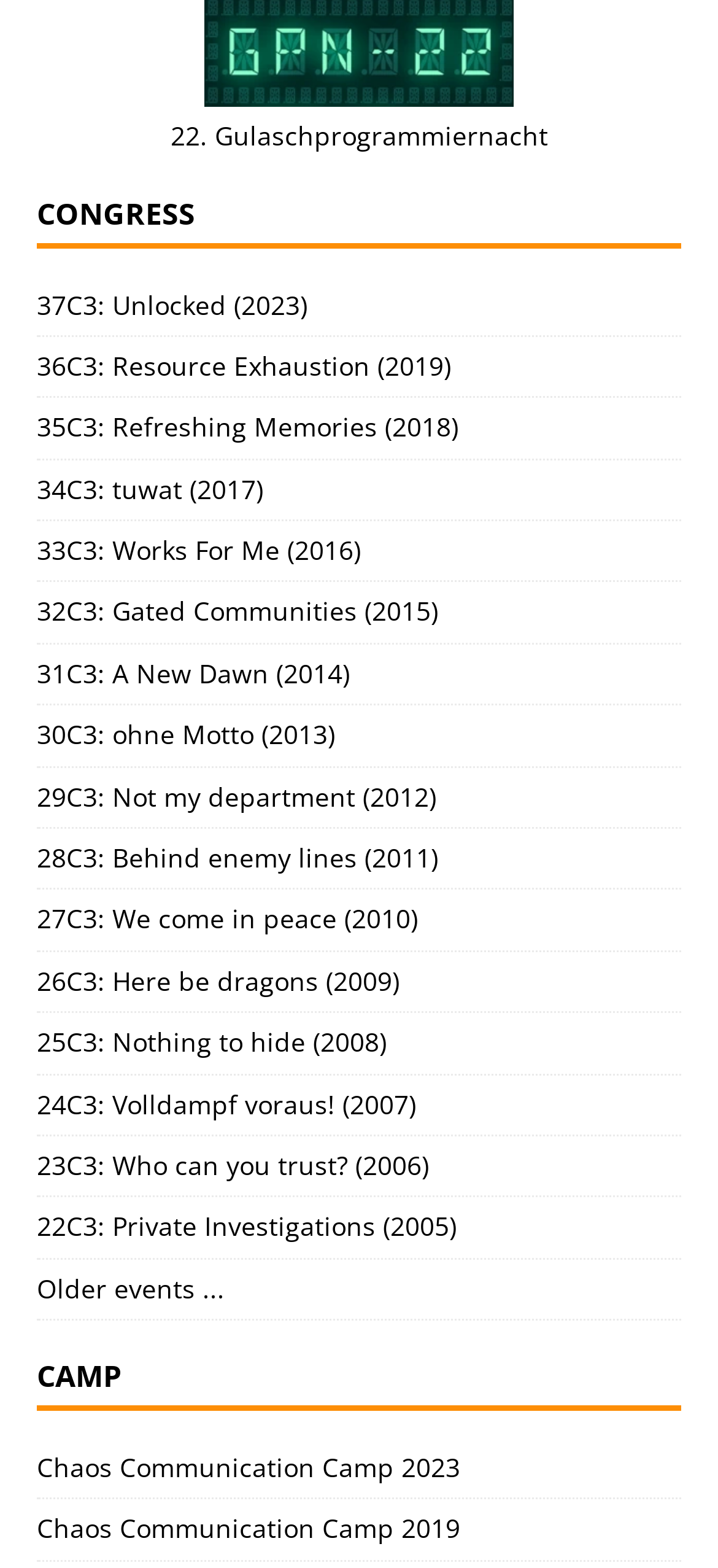What is the purpose of the 'Older events...' link?
Could you give a comprehensive explanation in response to this question?

I inferred the purpose of the 'Older events...' link by its position and text. It is located at the end of the list of congress events, suggesting that it leads to a page with even older events.